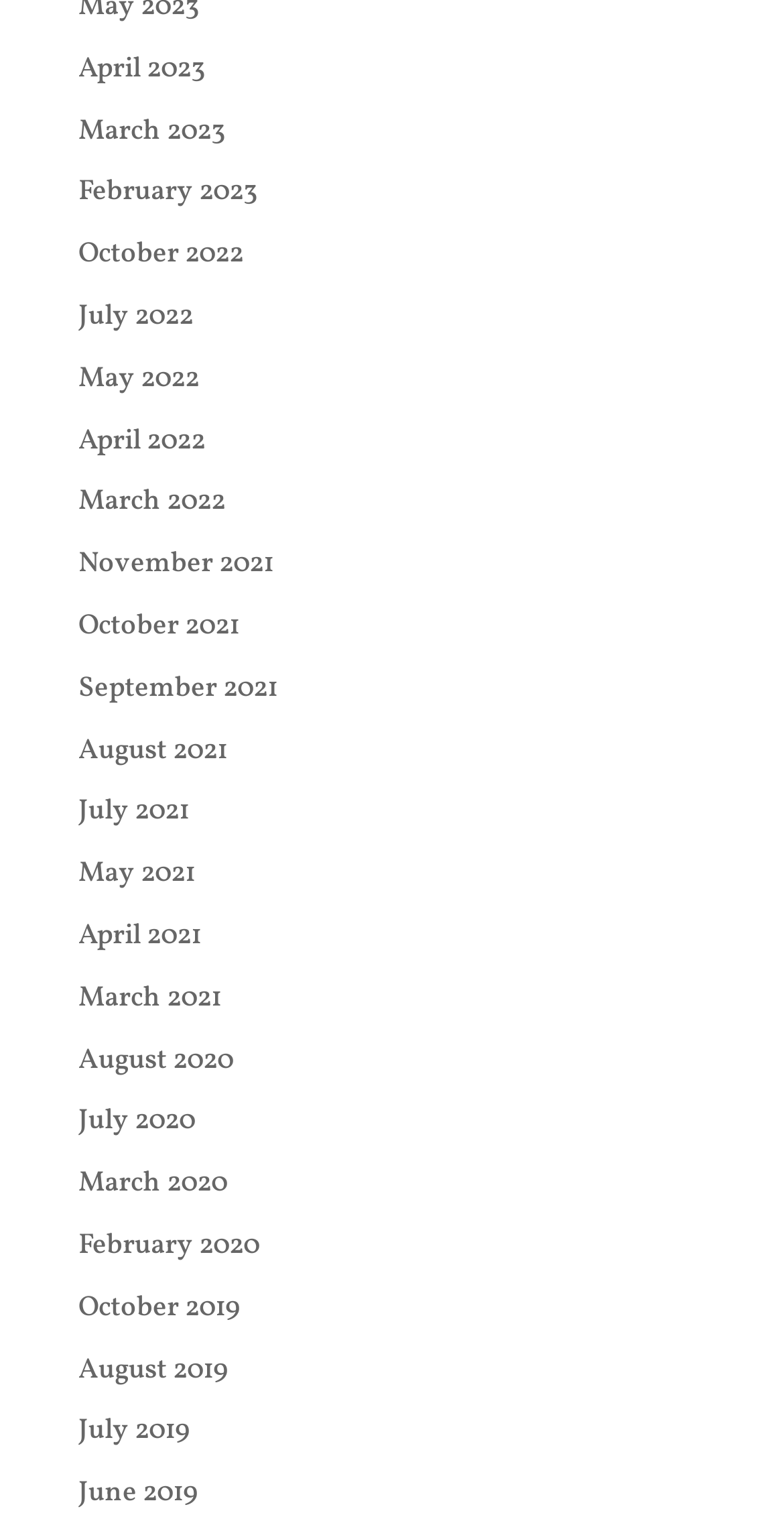What is the earliest month listed?
Using the information from the image, provide a comprehensive answer to the question.

By scanning the list of links, I can see that the earliest month listed is 'June 2019', which is the last link in the list.